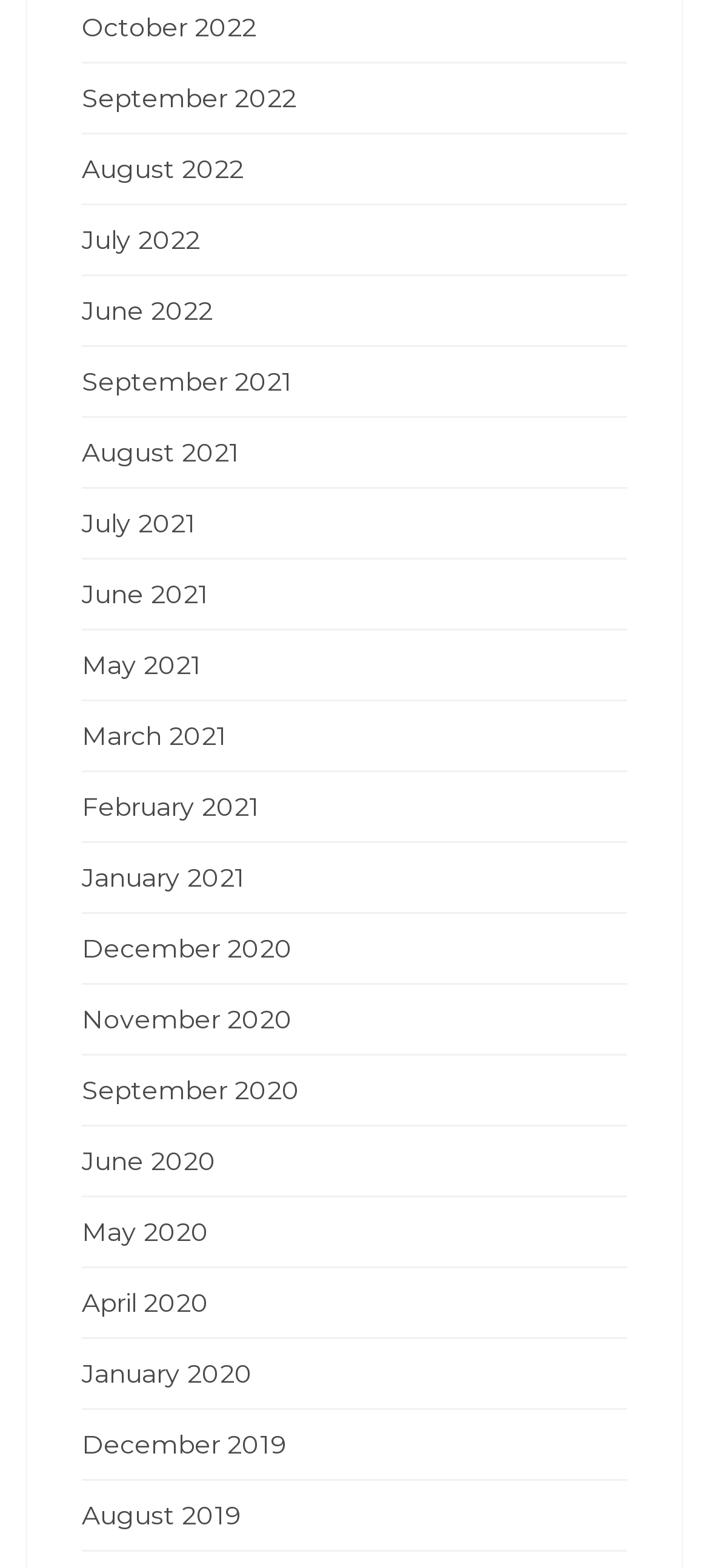Determine the bounding box coordinates of the region to click in order to accomplish the following instruction: "view October 2022". Provide the coordinates as four float numbers between 0 and 1, specifically [left, top, right, bottom].

[0.115, 0.004, 0.362, 0.032]